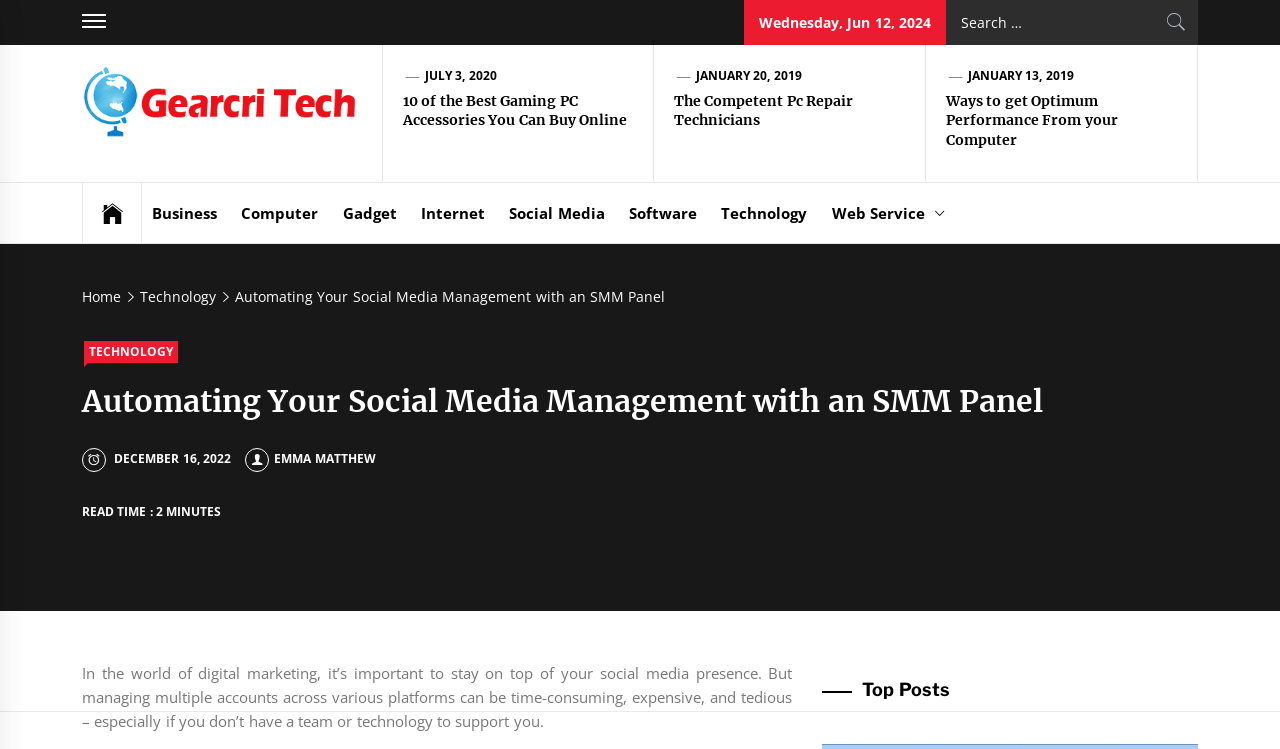Please locate the bounding box coordinates of the region I need to click to follow this instruction: "Visit the home page".

[0.064, 0.384, 0.1, 0.409]